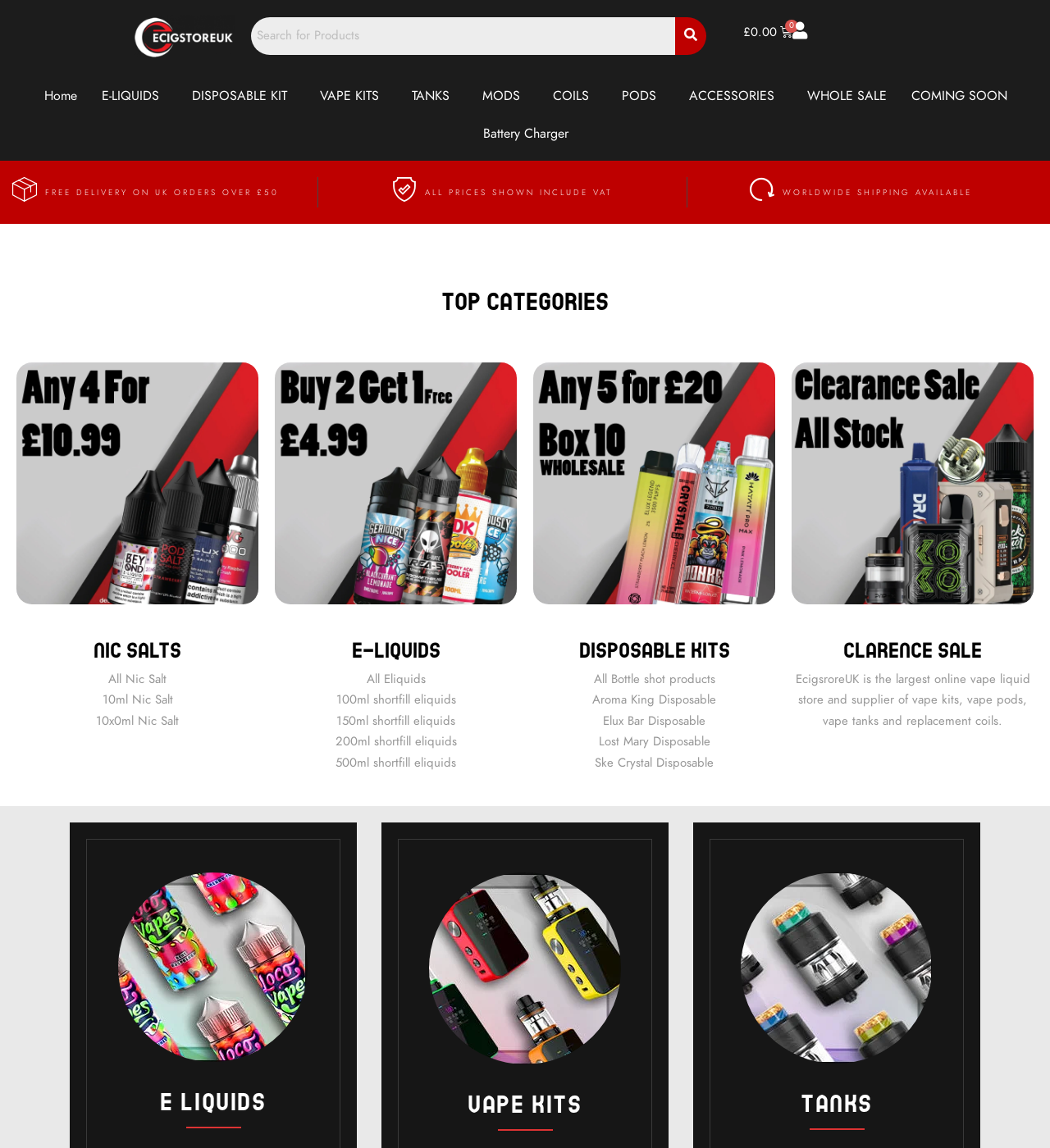Determine the bounding box coordinates of the target area to click to execute the following instruction: "Go to E-LIQUIDS page."

[0.085, 0.067, 0.171, 0.1]